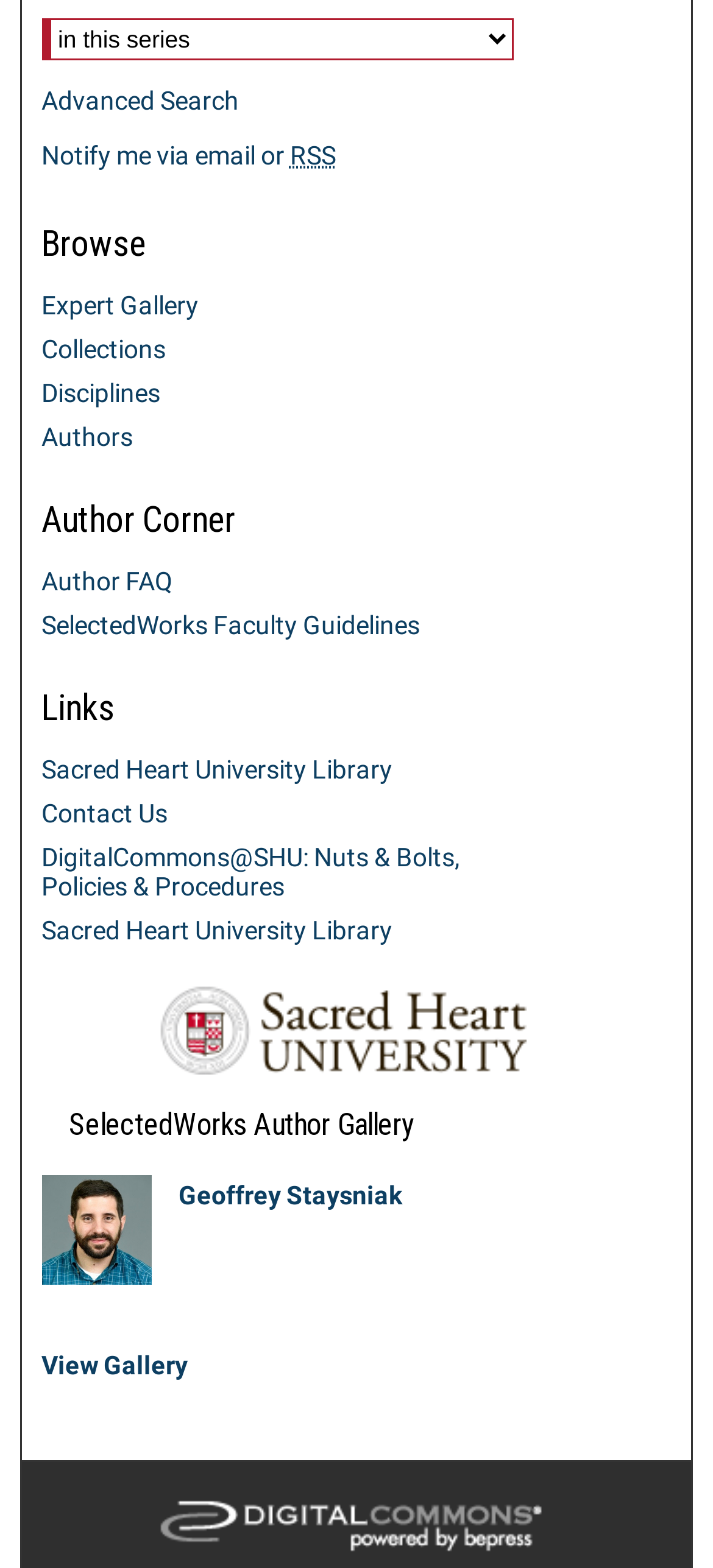Identify the bounding box coordinates of the clickable region necessary to fulfill the following instruction: "Search using advanced search". The bounding box coordinates should be four float numbers between 0 and 1, i.e., [left, top, right, bottom].

[0.058, 0.018, 0.335, 0.037]